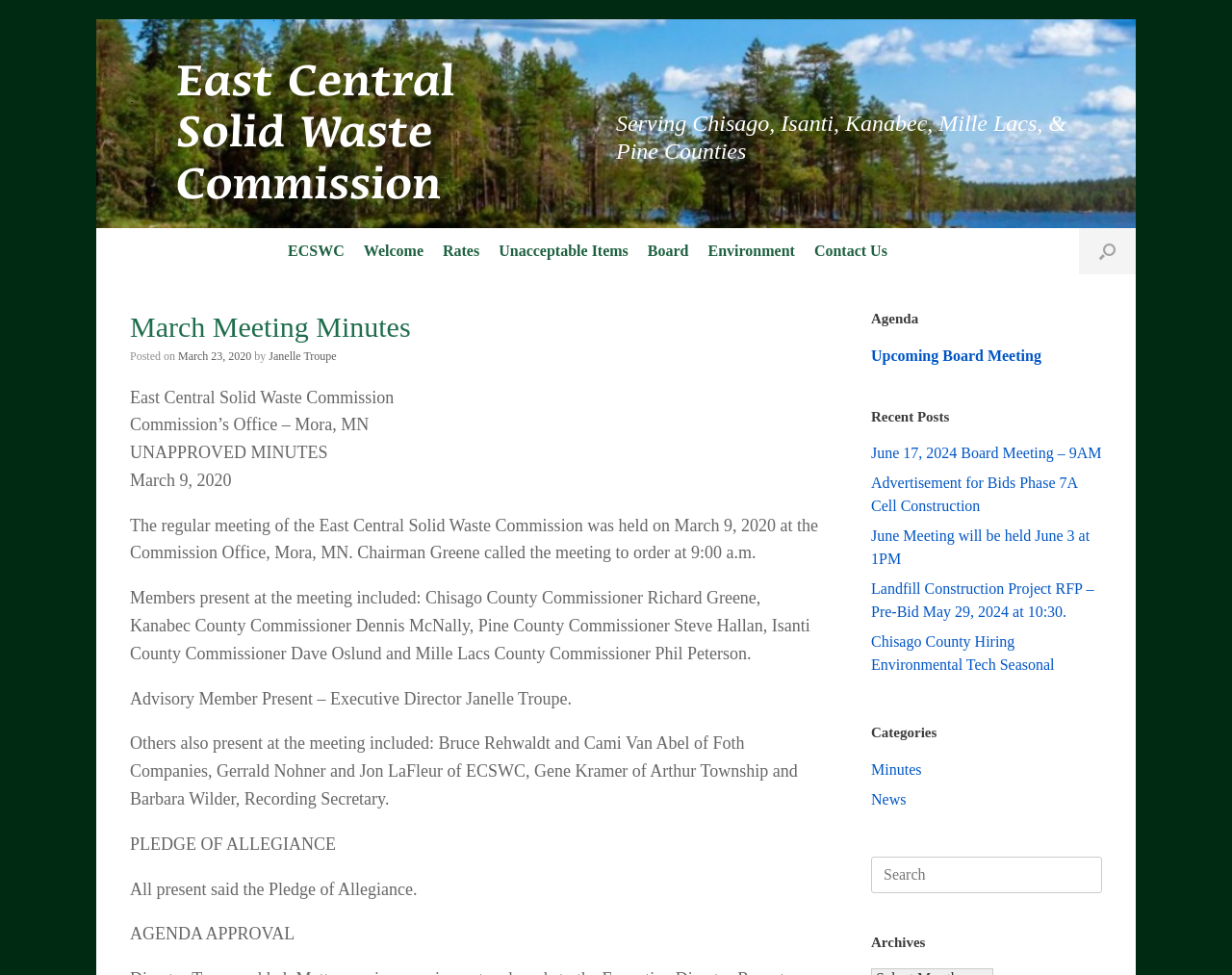Please locate the UI element described by "aria-label="Open the search"" and provide its bounding box coordinates.

[0.876, 0.234, 0.922, 0.281]